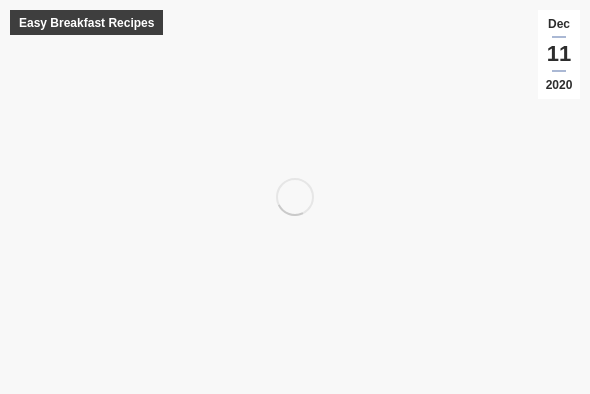Provide a comprehensive description of the image.

The image showcases a delightful selection of "Cranberry, Orange & White Chocolate Scones," a recipe featured under the "Easy Breakfast Recipes" category. Dated December 11, 2020, this visual invites viewers to explore these festive scones, which promise minimal effort with maximum flavor. The scones are described as being delightful for the holiday season, making mornings extra special. This visually appealing dish is complemented by a narrative highlighting the joyous and festive taste, suggesting that they are sure to please during holiday meals. The recipe encourages readers to indulge in these simple yet delicious treats, perfect for sharing with friends and family during the festivities.